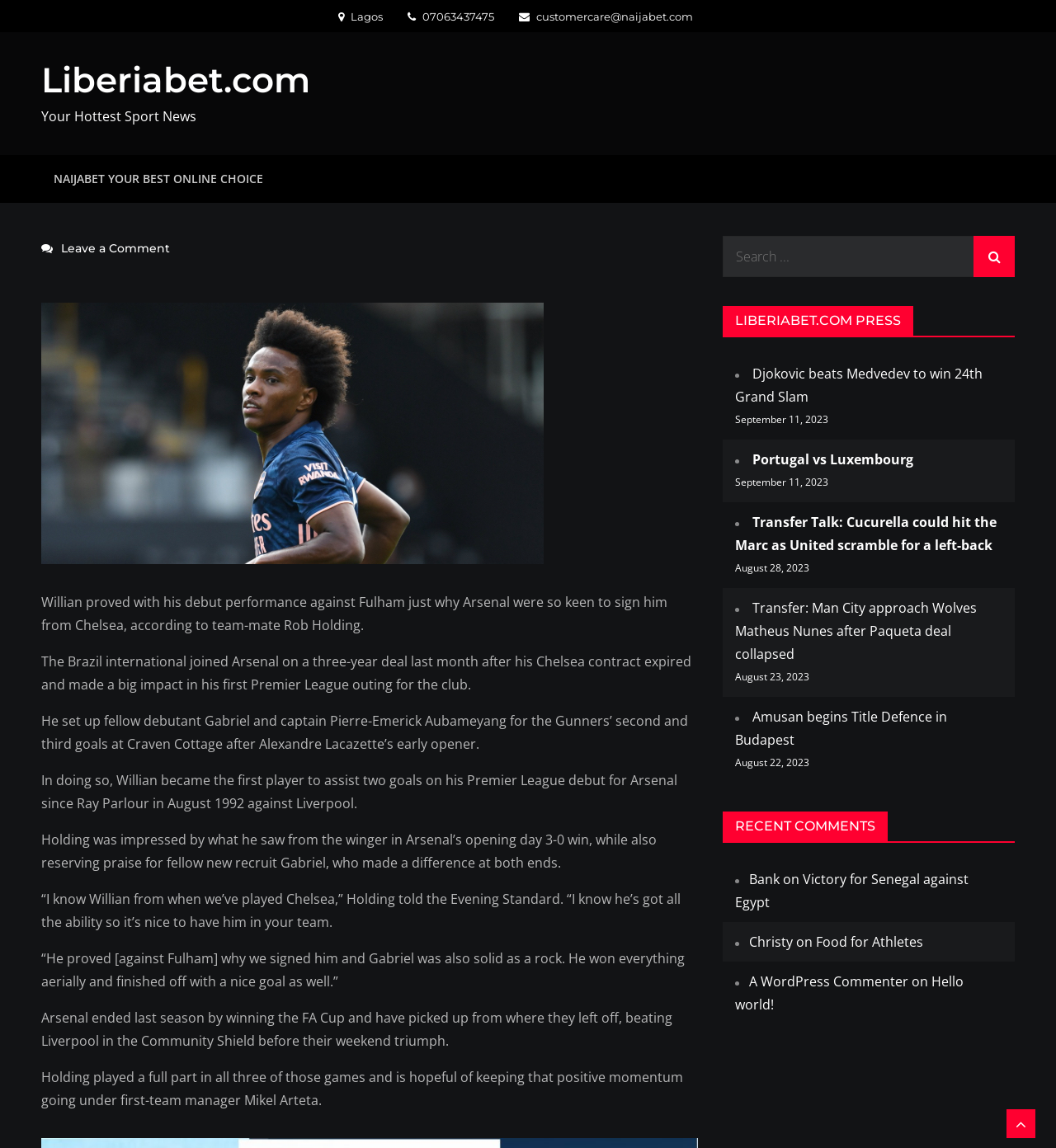Find the coordinates for the bounding box of the element with this description: "parent_node: Search for: value="Search"".

[0.922, 0.206, 0.961, 0.242]